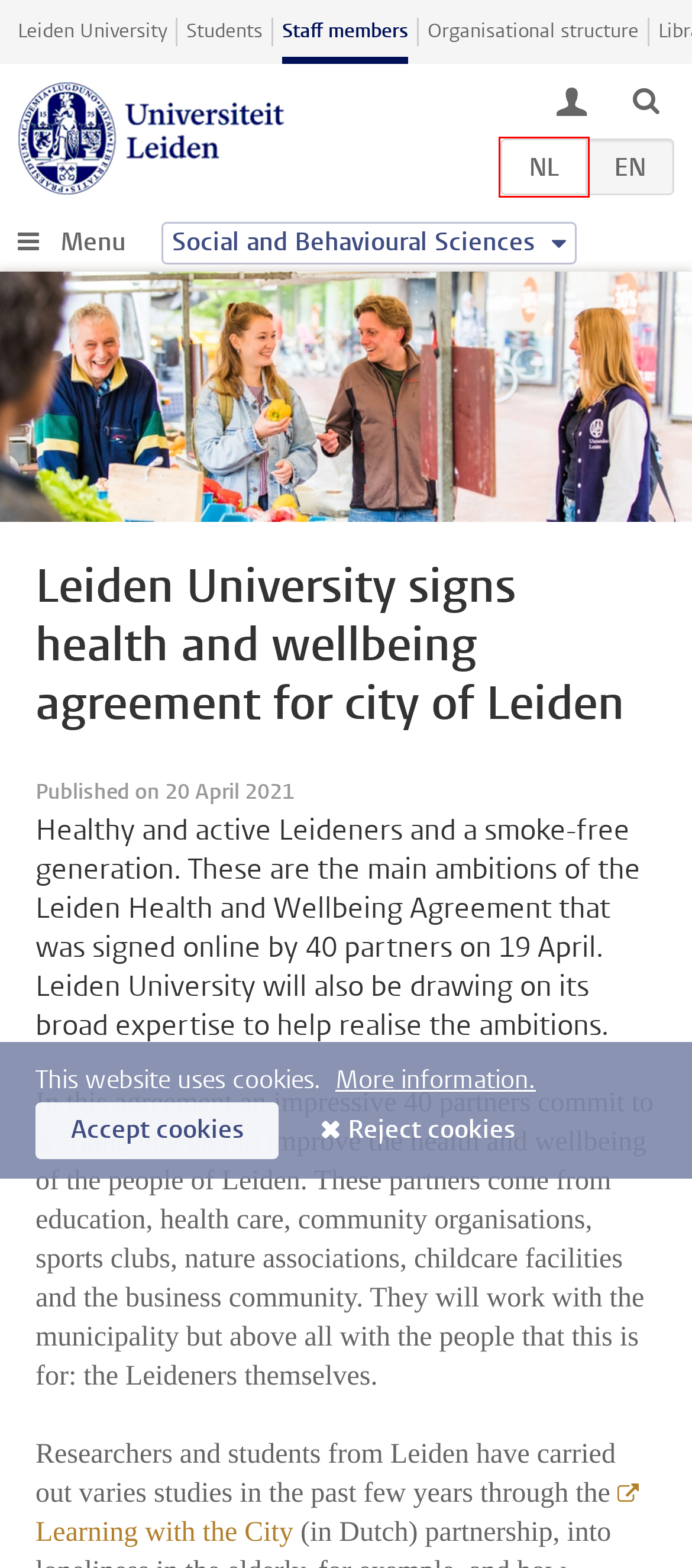You have a screenshot of a webpage, and a red bounding box highlights an element. Select the webpage description that best fits the new page after clicking the element within the bounding box. Options are:
A. Universiteit Leiden ondertekent Preventieakkoord Leiden Gezond en Vitaal - Universiteit Leiden
B. Cookies - Leiden University
C. Privacy Notice - Leiden University
D. Organisational structure - Leiden University
E. Vacancies - Leiden University
F. Home - Leiden University
G. Home - Leren met de Stad
H. Student website - Leiden University

A